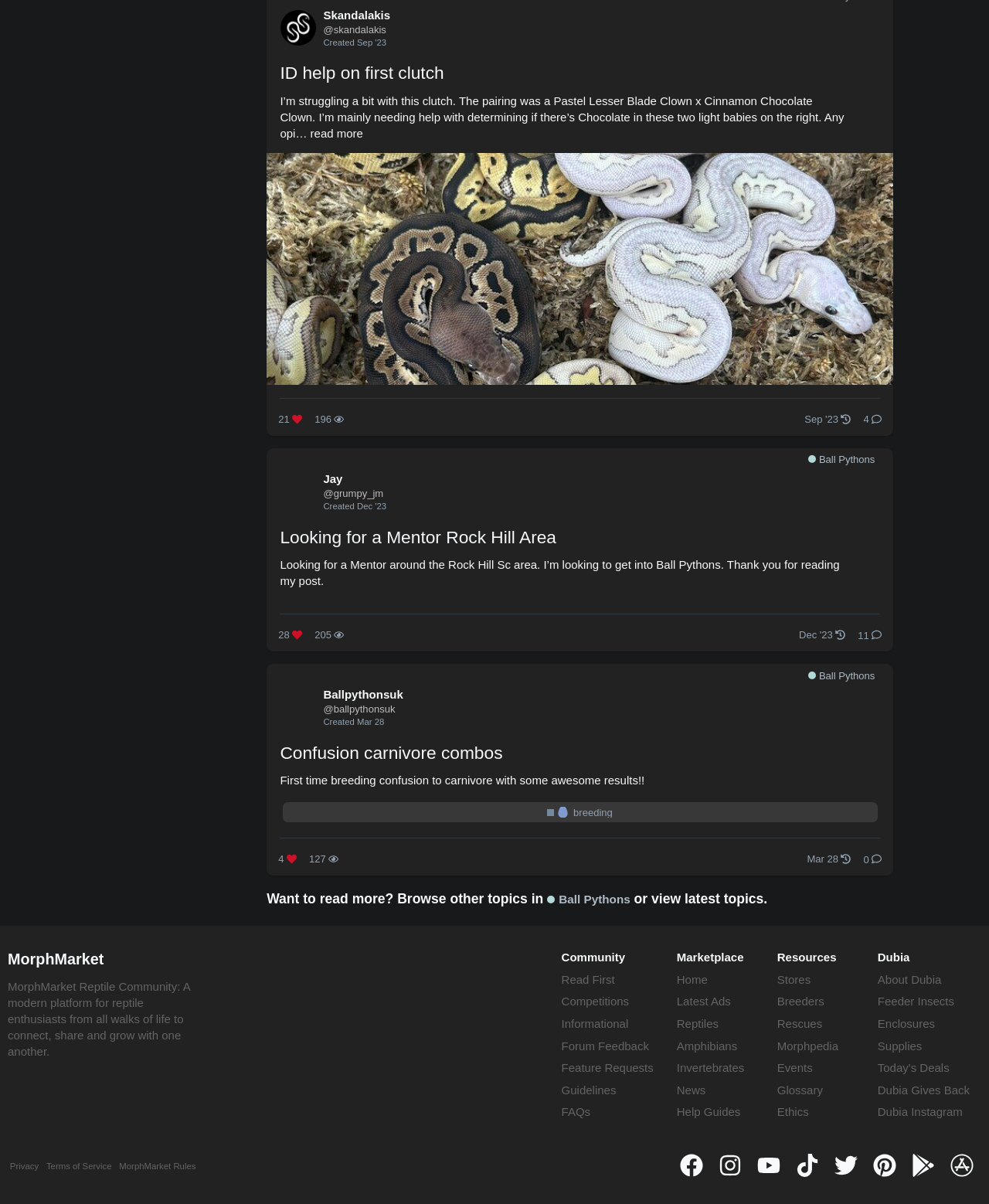What is the category of the topic 'Confusion carnivore combos'?
Look at the image and respond with a one-word or short-phrase answer.

Ball Pythons